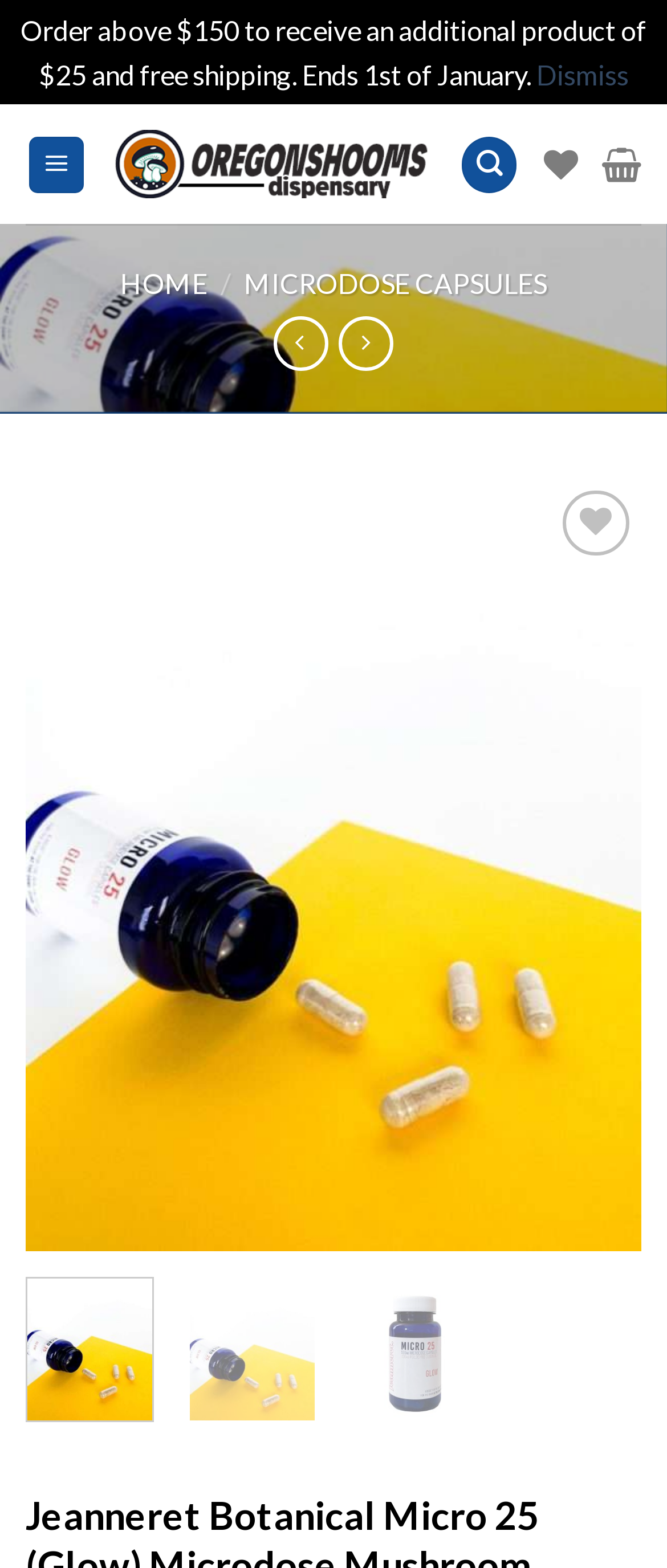Find the bounding box coordinates of the UI element according to this description: "aria-label="Next"".

[0.832, 0.503, 0.925, 0.601]